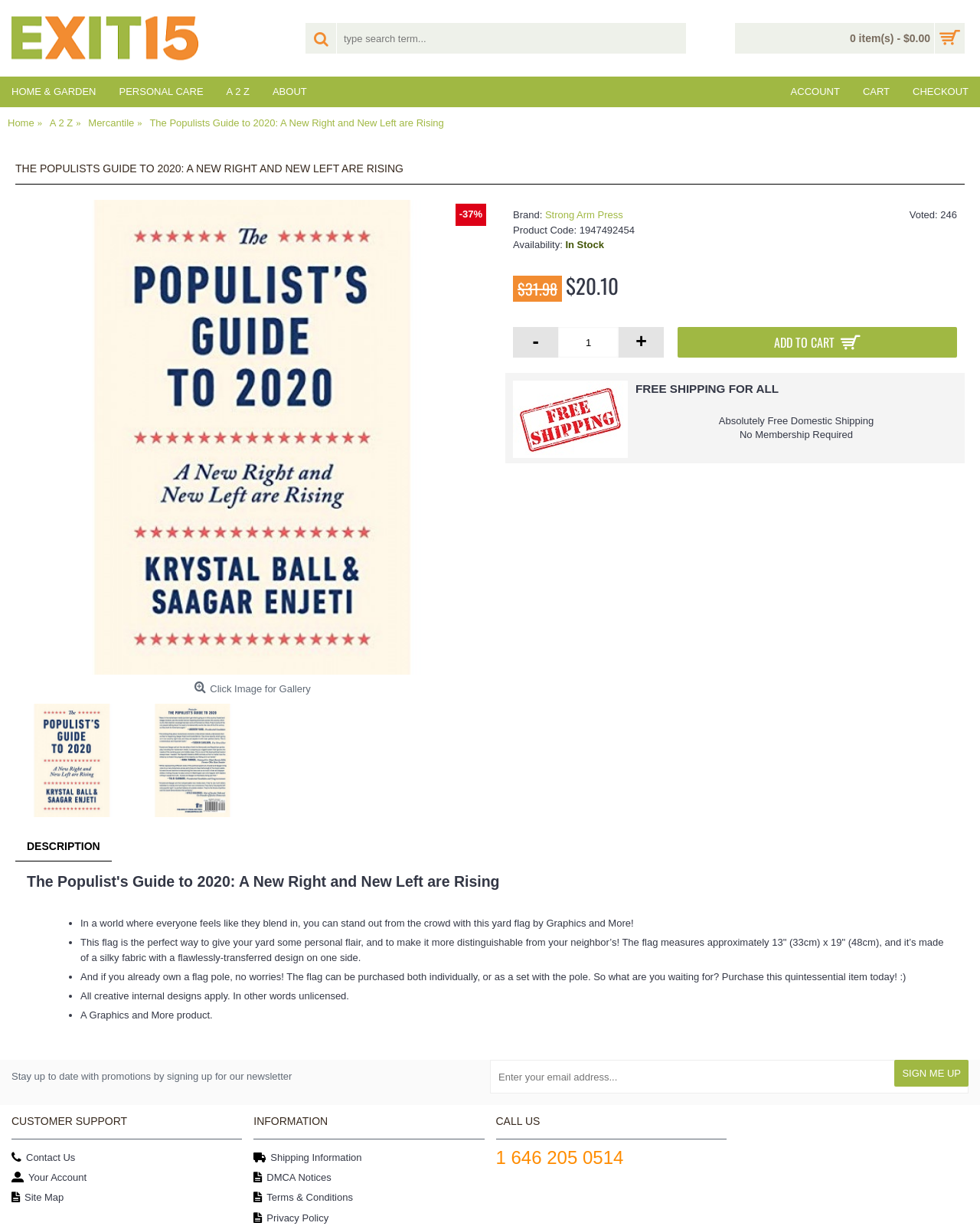What is the material of the flag?
Using the image as a reference, give a one-word or short phrase answer.

Silky fabric